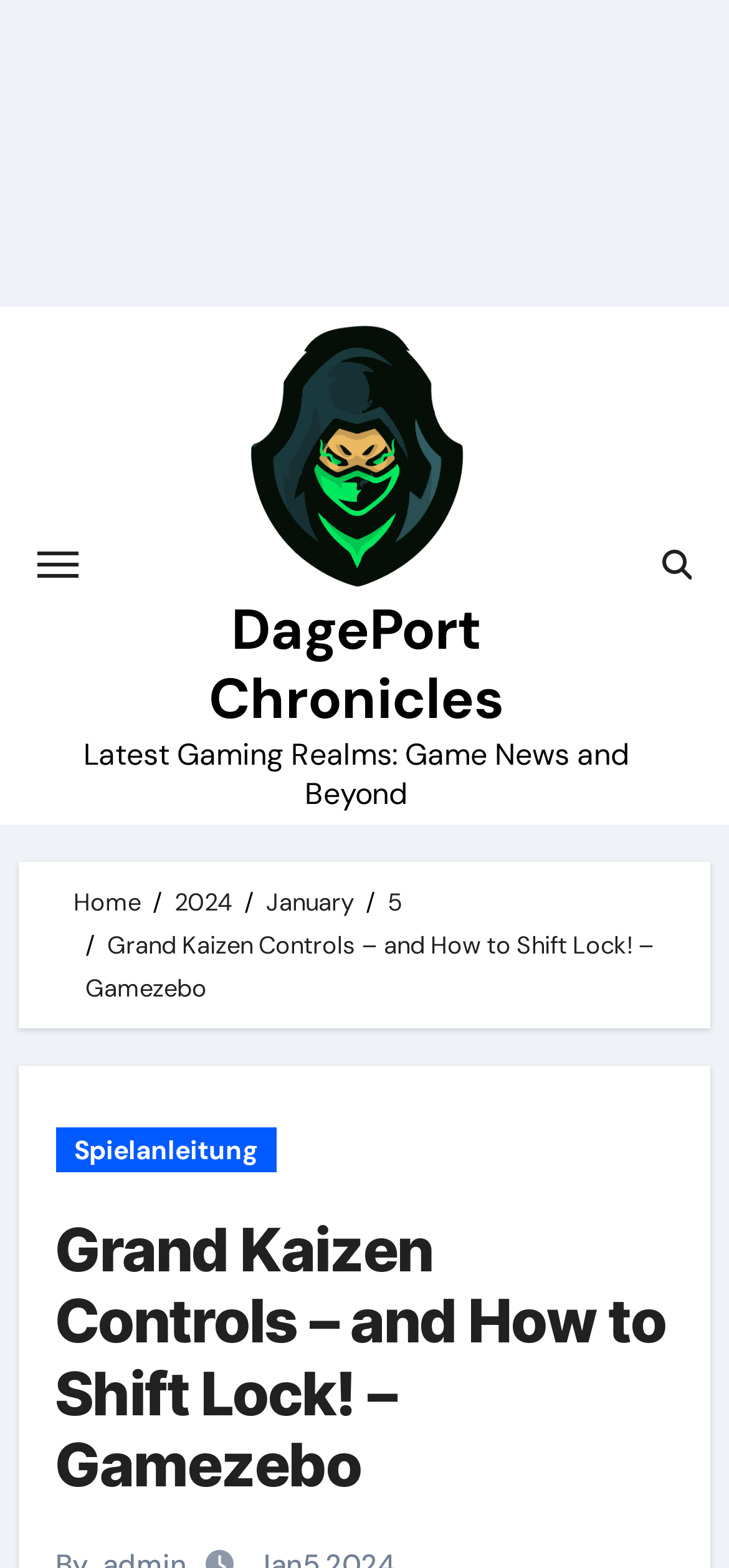Please determine the heading text of this webpage.

Grand Kaizen Controls – and How to Shift Lock! – Gamezebo